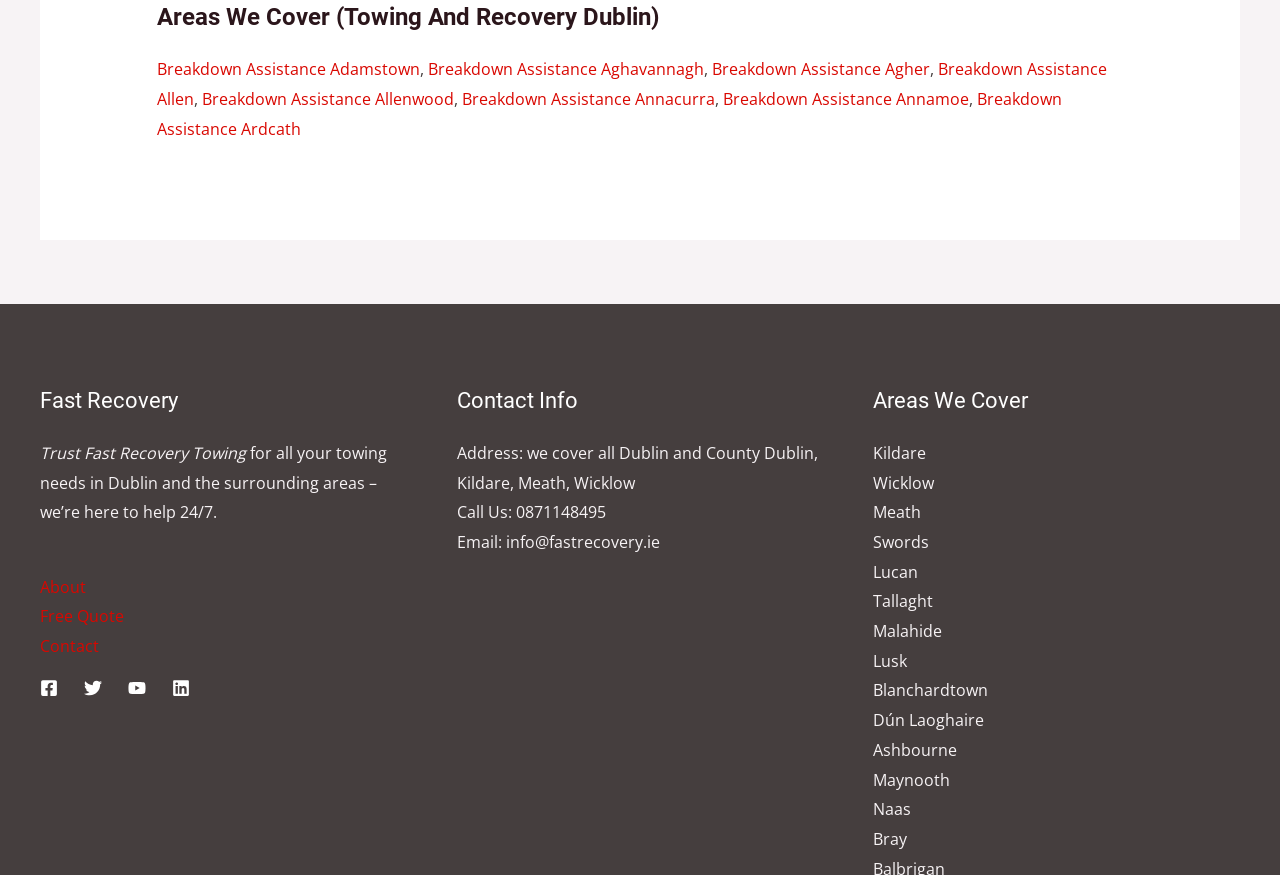Respond to the question below with a concise word or phrase:
What areas does Fast Recovery cover?

Dublin and surrounding areas